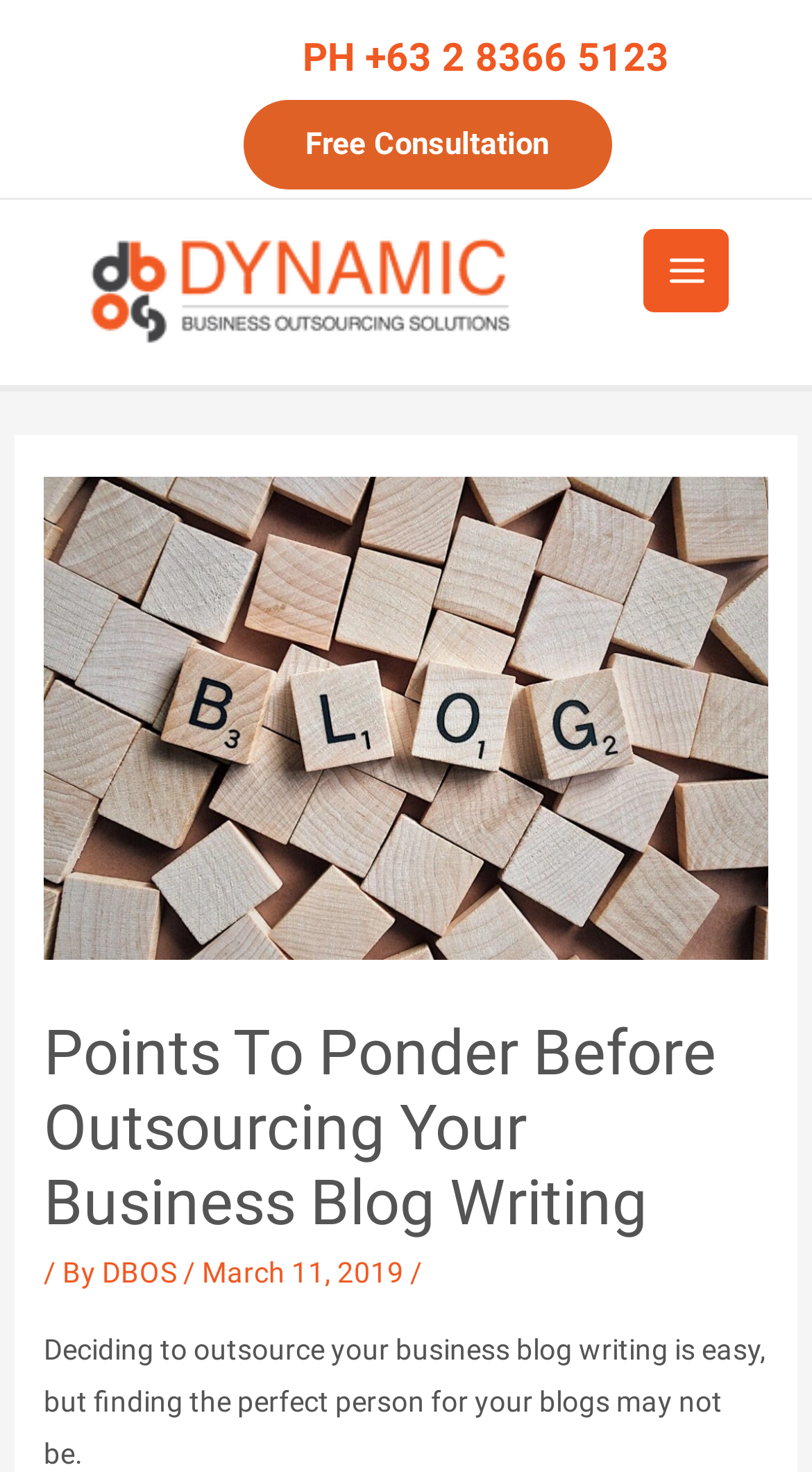Locate the primary headline on the webpage and provide its text.

Points To Ponder Before Outsourcing Your Business Blog Writing